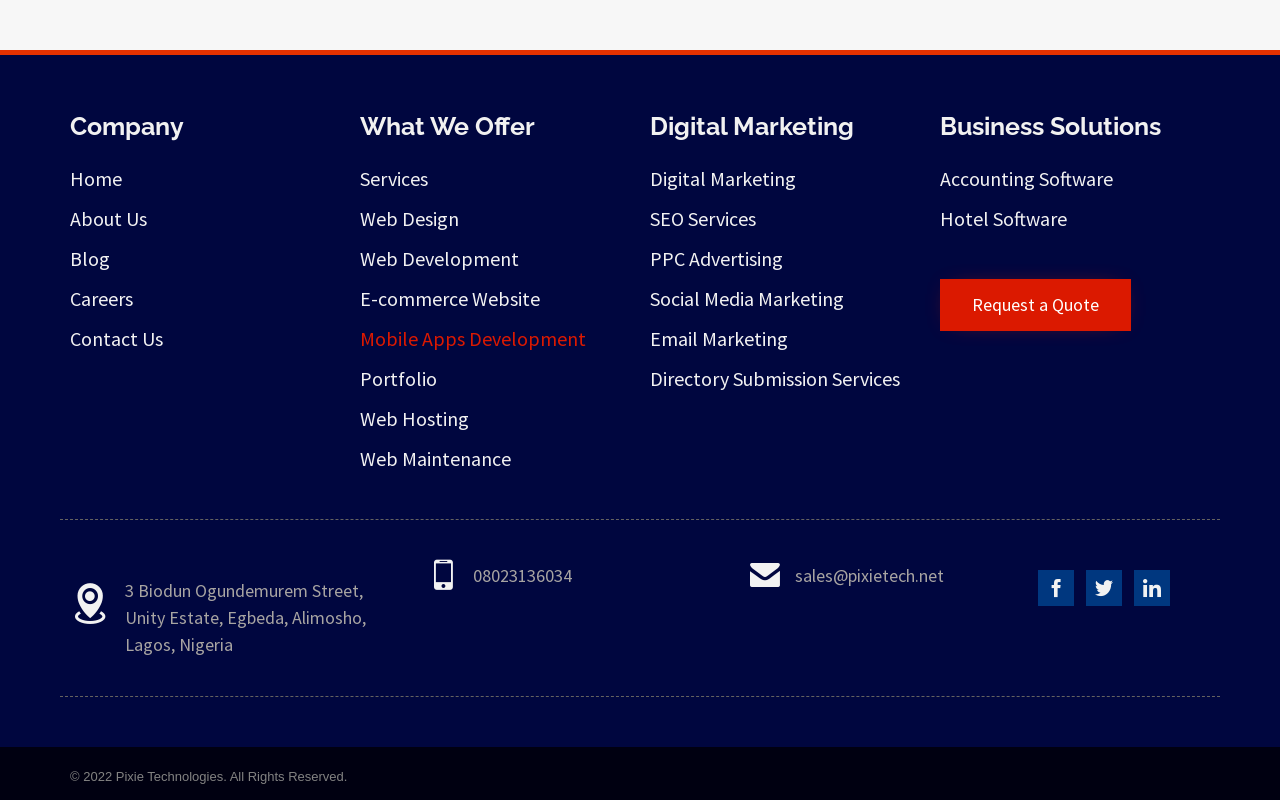What services does the company offer?
Using the image, give a concise answer in the form of a single word or short phrase.

Web Design, Web Development, etc.